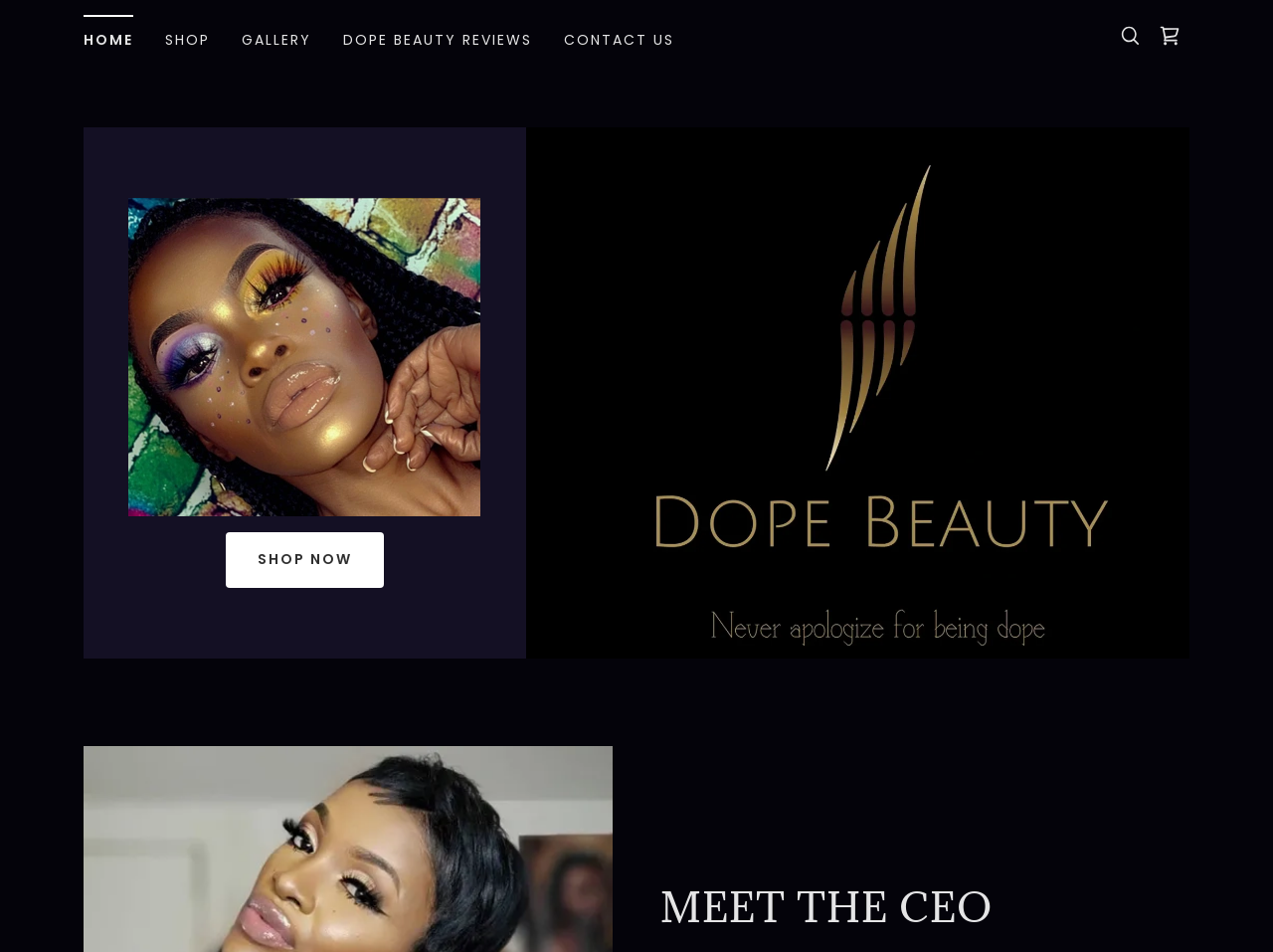Answer the following query concisely with a single word or phrase:
How many navigation links are there?

5